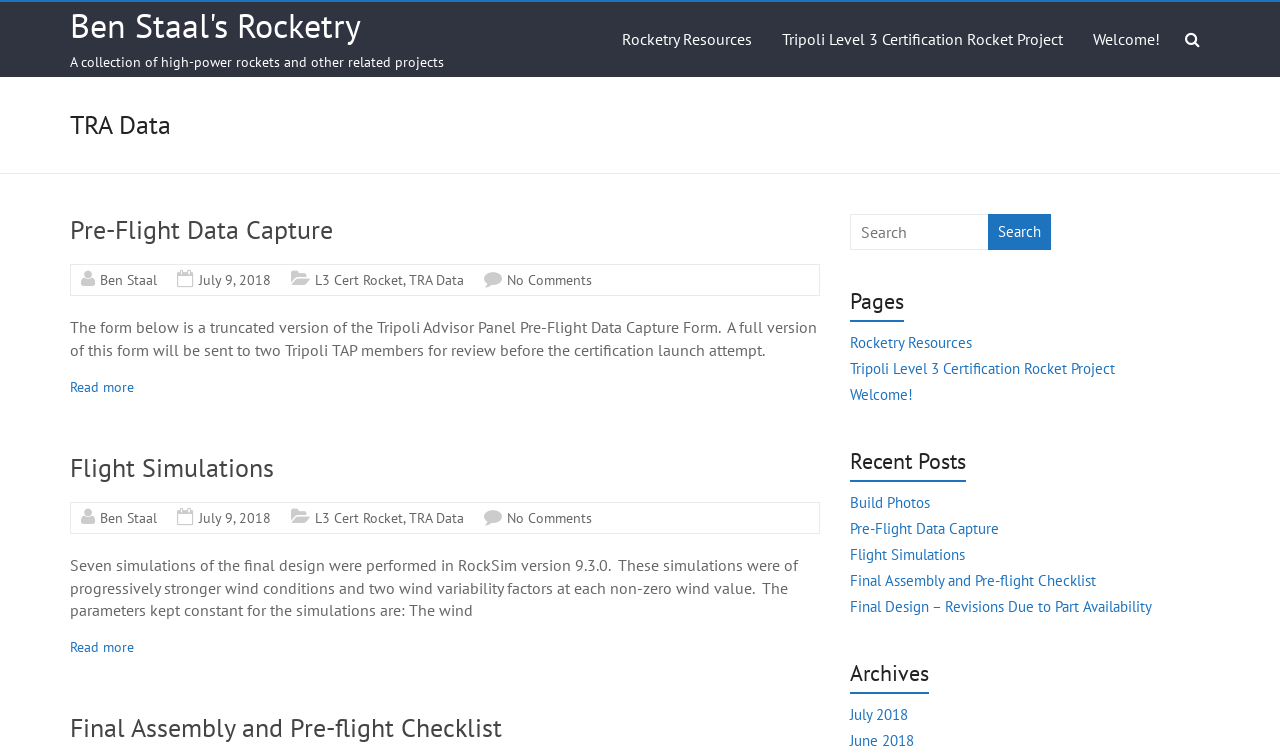Provide a brief response to the question below using one word or phrase:
What is the purpose of the form on the webpage?

Pre-Flight Data Capture